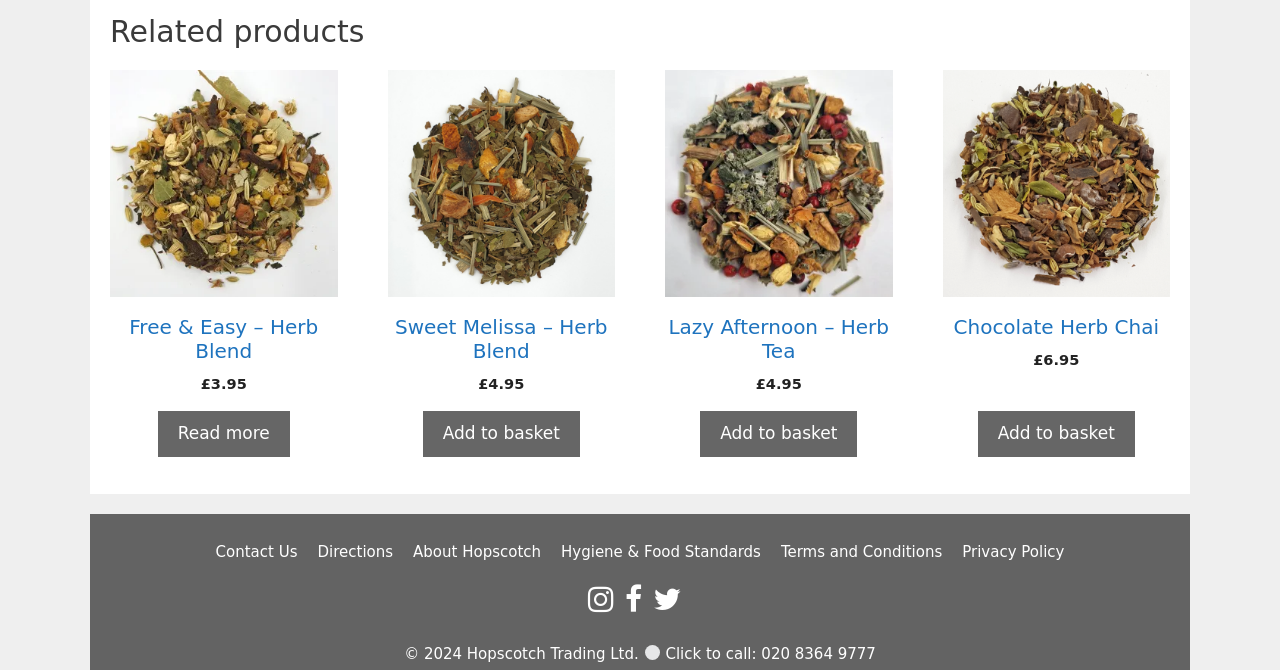Locate the bounding box coordinates of the clickable region necessary to complete the following instruction: "Read more about 'Free & Easy - Herb Blend'". Provide the coordinates in the format of four float numbers between 0 and 1, i.e., [left, top, right, bottom].

[0.123, 0.614, 0.226, 0.682]